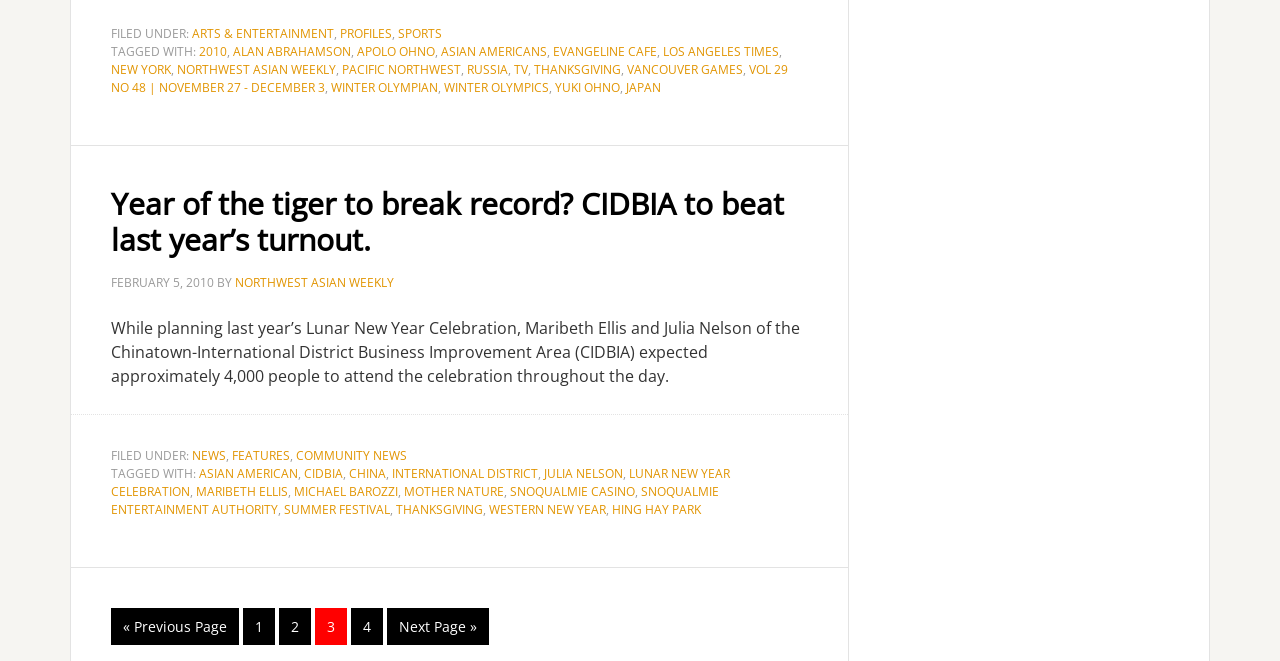Given the description of a UI element: "Alan Abrahamson", identify the bounding box coordinates of the matching element in the webpage screenshot.

[0.182, 0.065, 0.274, 0.091]